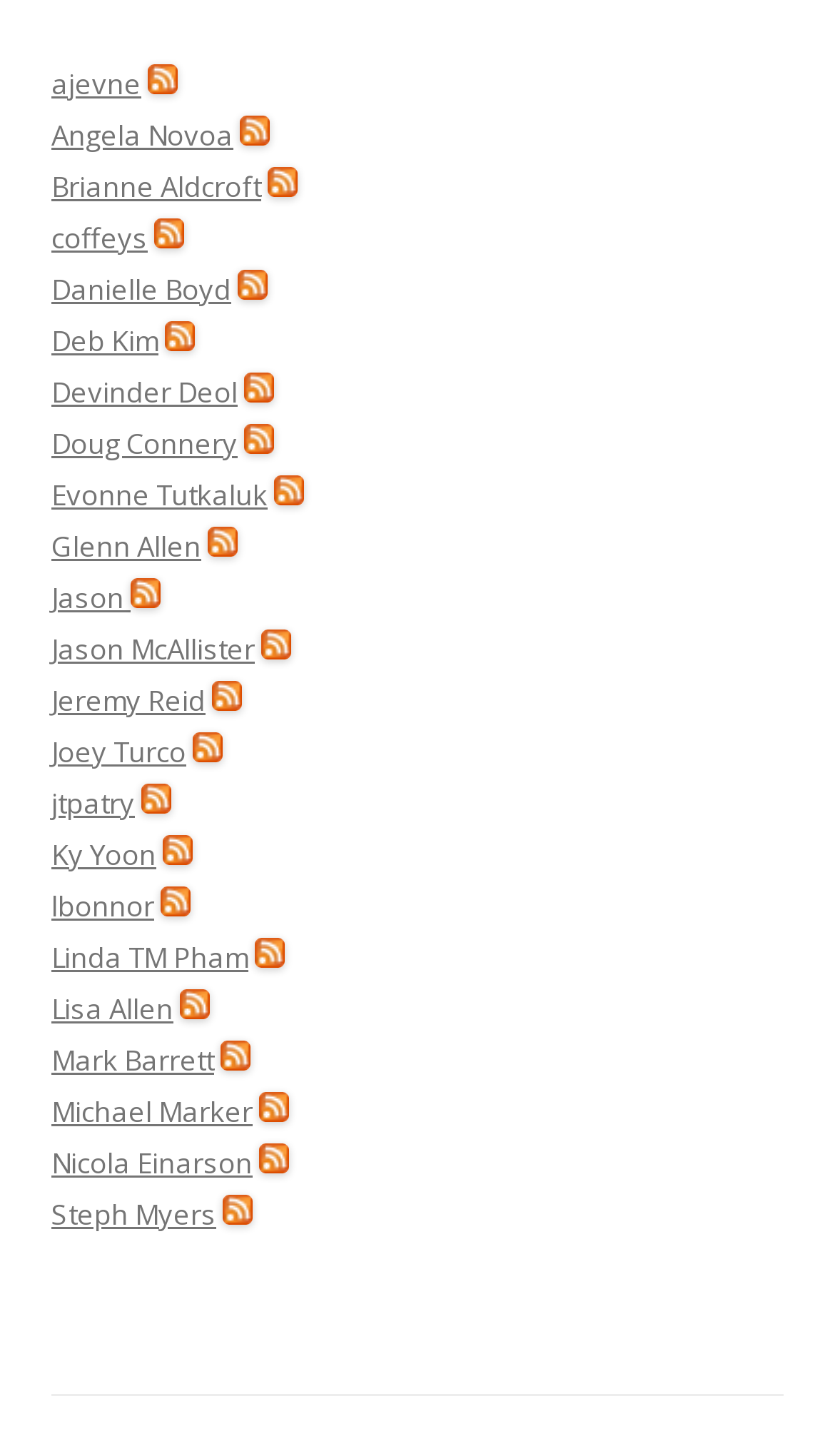Provide the bounding box coordinates of the HTML element described as: "parent_node: Michael Marker title="RSS feed"". The bounding box coordinates should be four float numbers between 0 and 1, i.e., [left, top, right, bottom].

[0.31, 0.75, 0.346, 0.777]